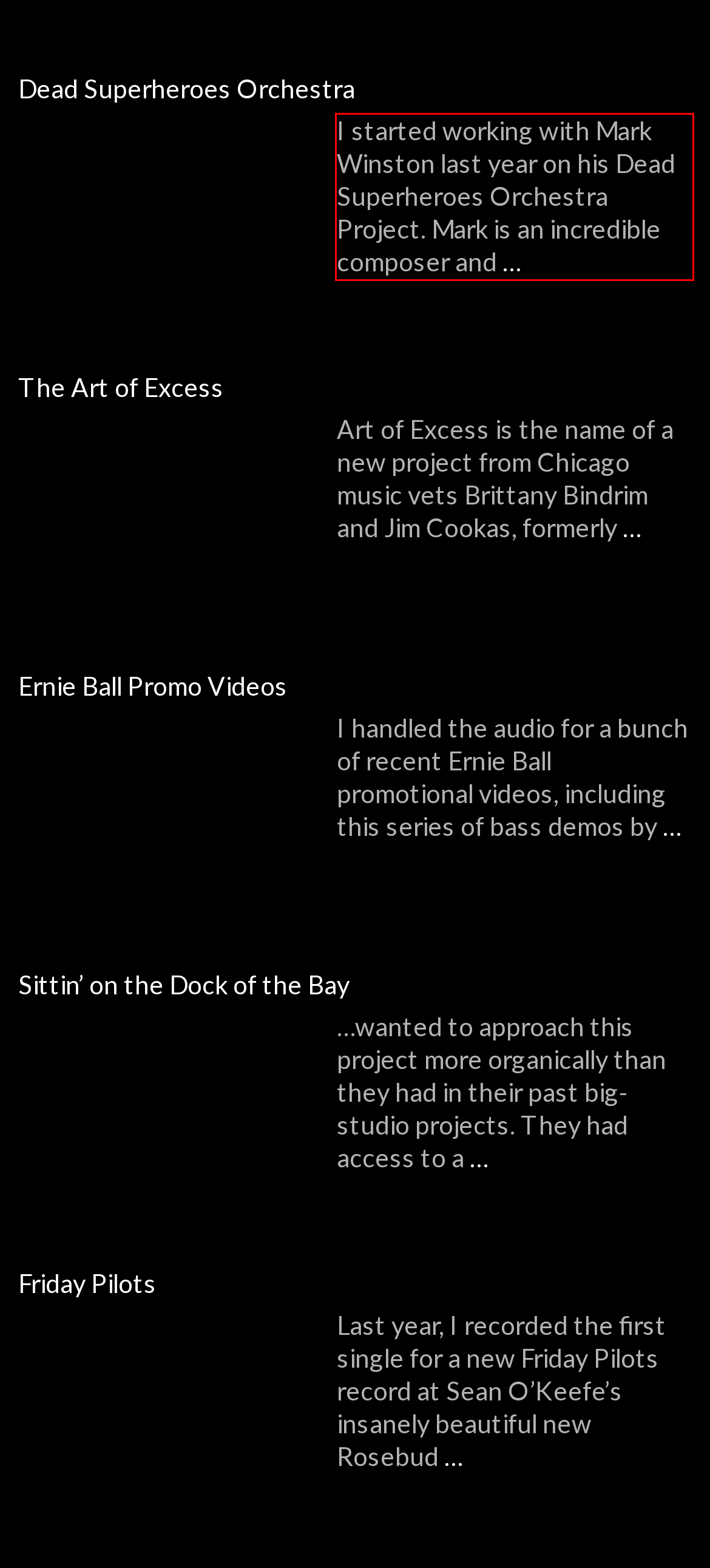Please take the screenshot of the webpage, find the red bounding box, and generate the text content that is within this red bounding box.

I started working with Mark Winston last year on his Dead Superheroes Orchestra Project. Mark is an incredible composer and …